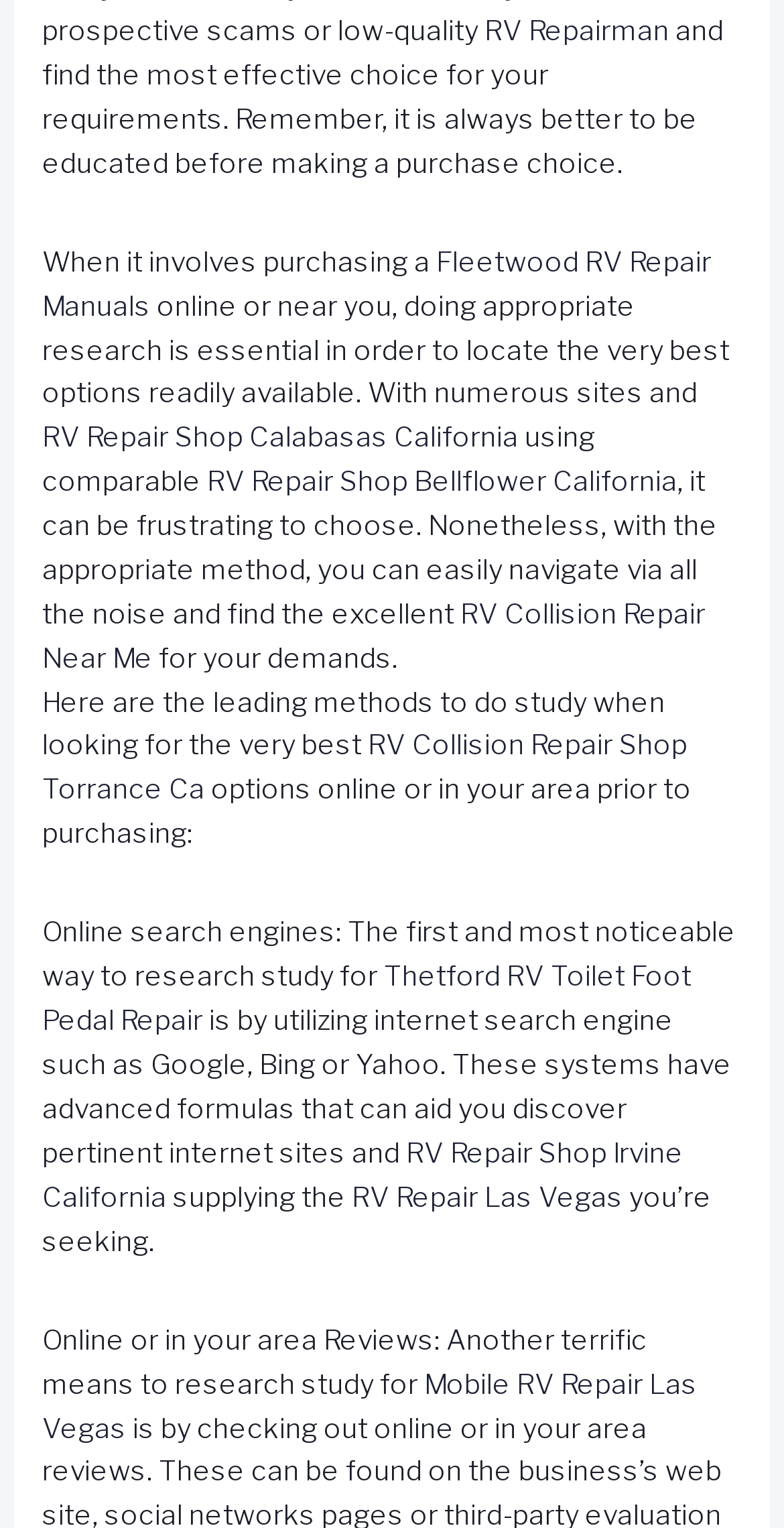Locate the bounding box coordinates of the area where you should click to accomplish the instruction: "Click on luxury replicas watches".

None